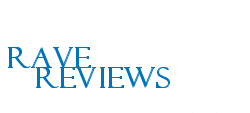What is the purpose of this section?
Using the details from the image, give an elaborate explanation to answer the question.

The section is designed to highlight the positive reception of the book, inviting readers to explore the favorable critiques, which implies that its purpose is to showcase testimonials or endorsements.